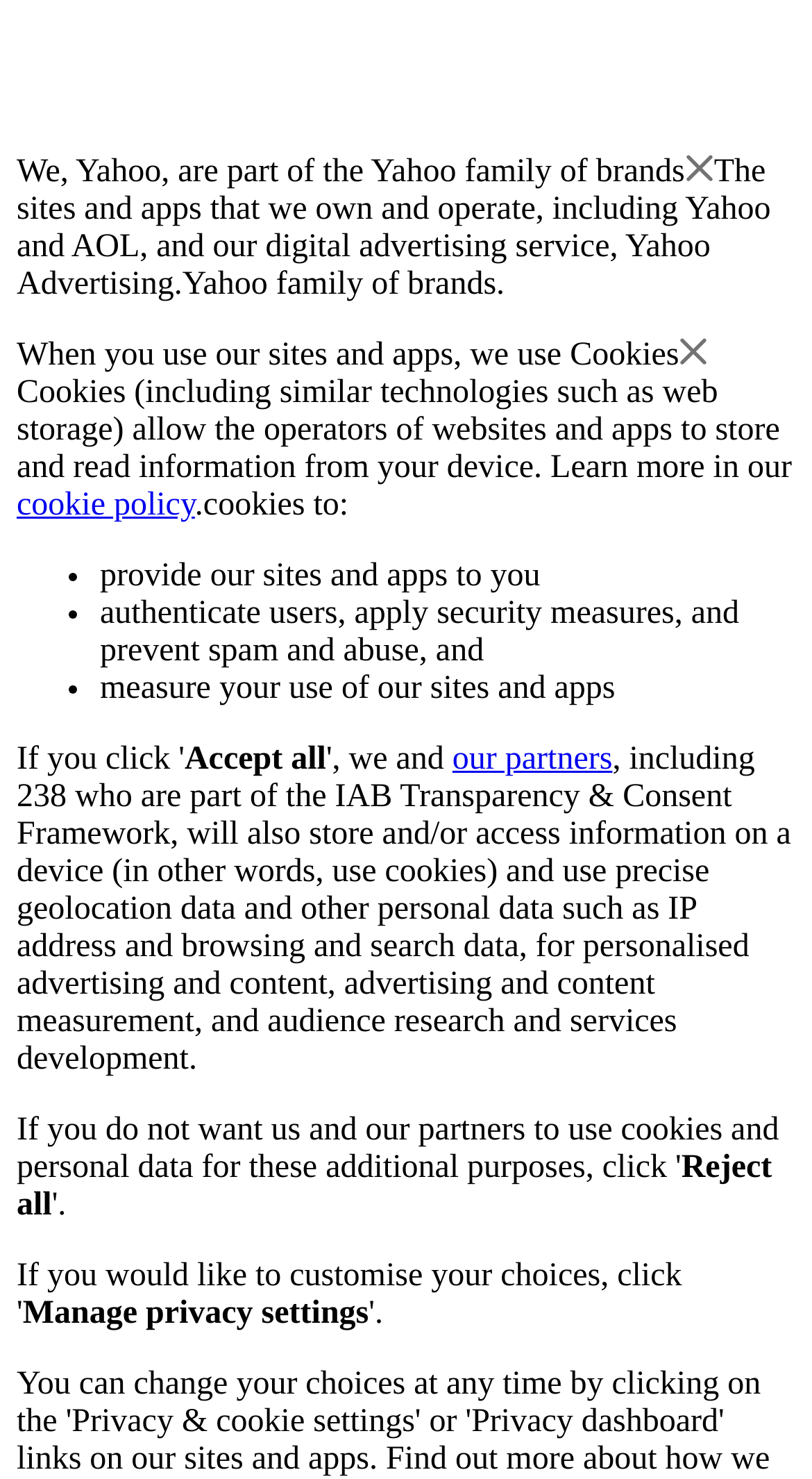What is Yahoo part of?
Offer a detailed and exhaustive answer to the question.

Based on the webpage, it is stated that 'We, Yahoo, are part of the Yahoo family of brands' which indicates that Yahoo is part of a larger group of brands.